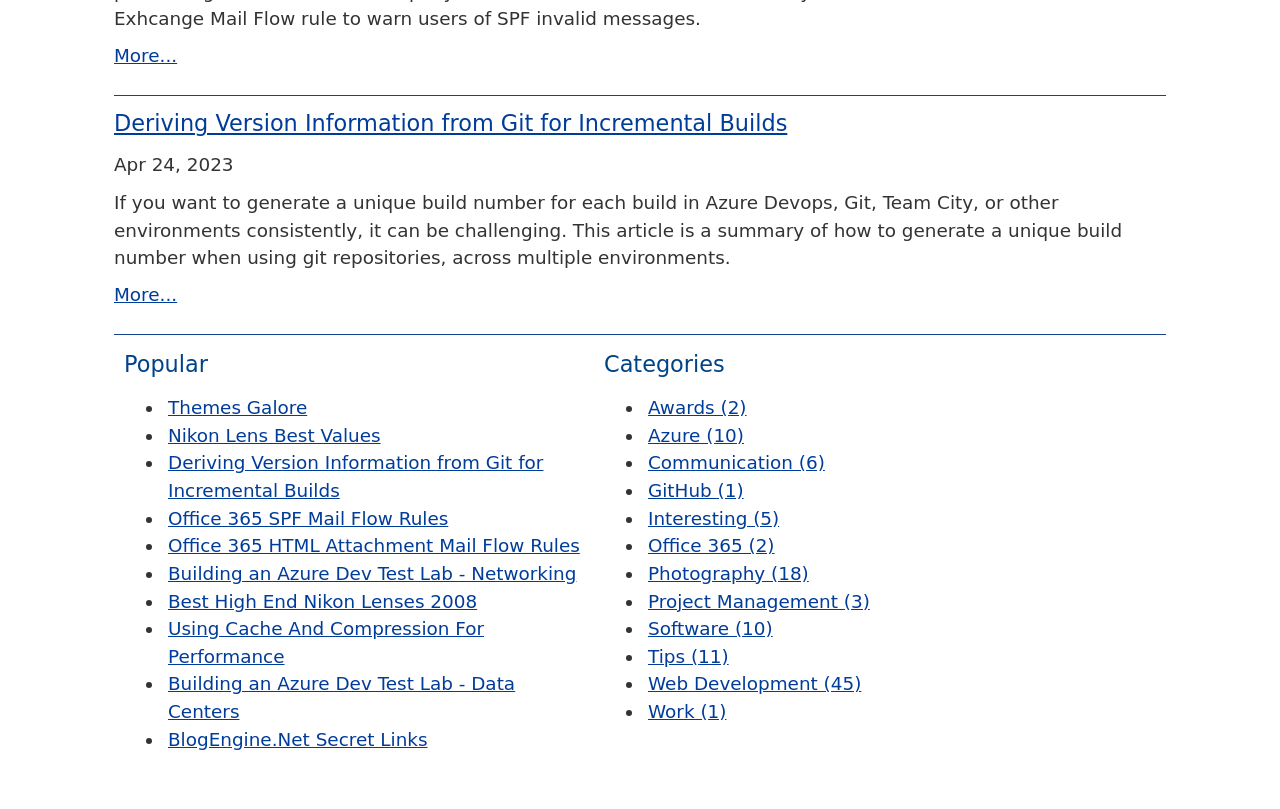What is the title of the first popular article? Analyze the screenshot and reply with just one word or a short phrase.

Themes Galore